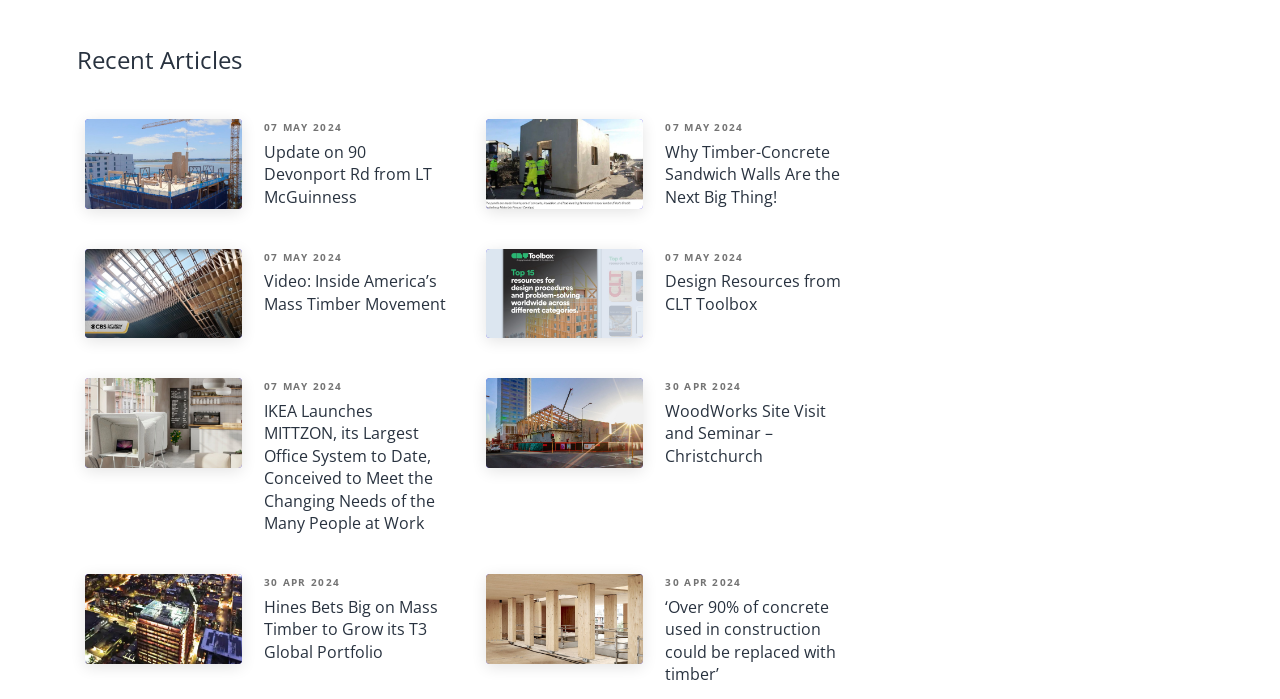Please predict the bounding box coordinates of the element's region where a click is necessary to complete the following instruction: "View article 'Update on 90 Devonport Rd from LT McGuinness'". The coordinates should be represented by four float numbers between 0 and 1, i.e., [left, top, right, bottom].

[0.206, 0.171, 0.349, 0.298]